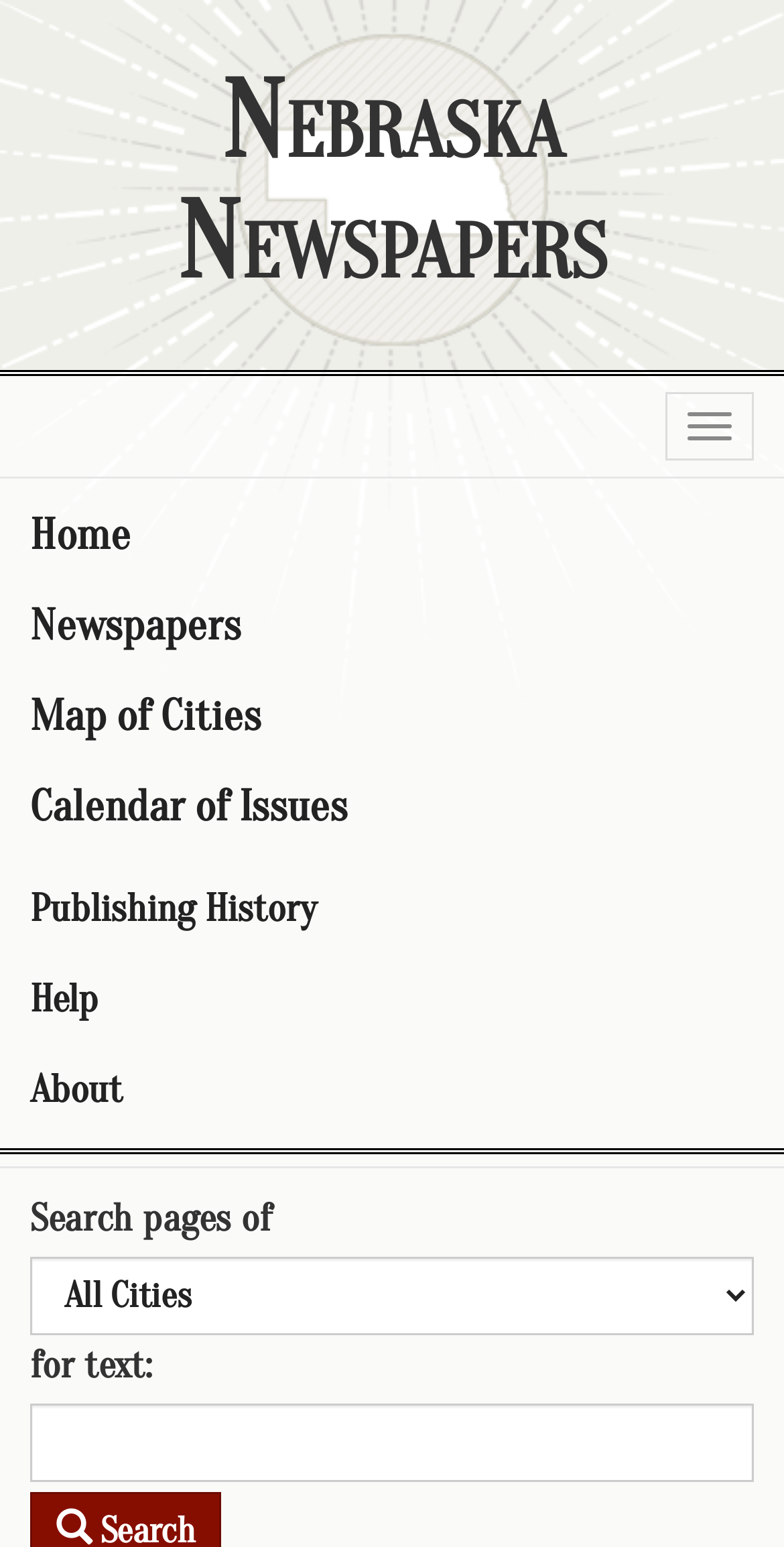Locate the bounding box coordinates of the element you need to click to accomplish the task described by this instruction: "Go to the Home page".

[0.0, 0.317, 1.0, 0.375]